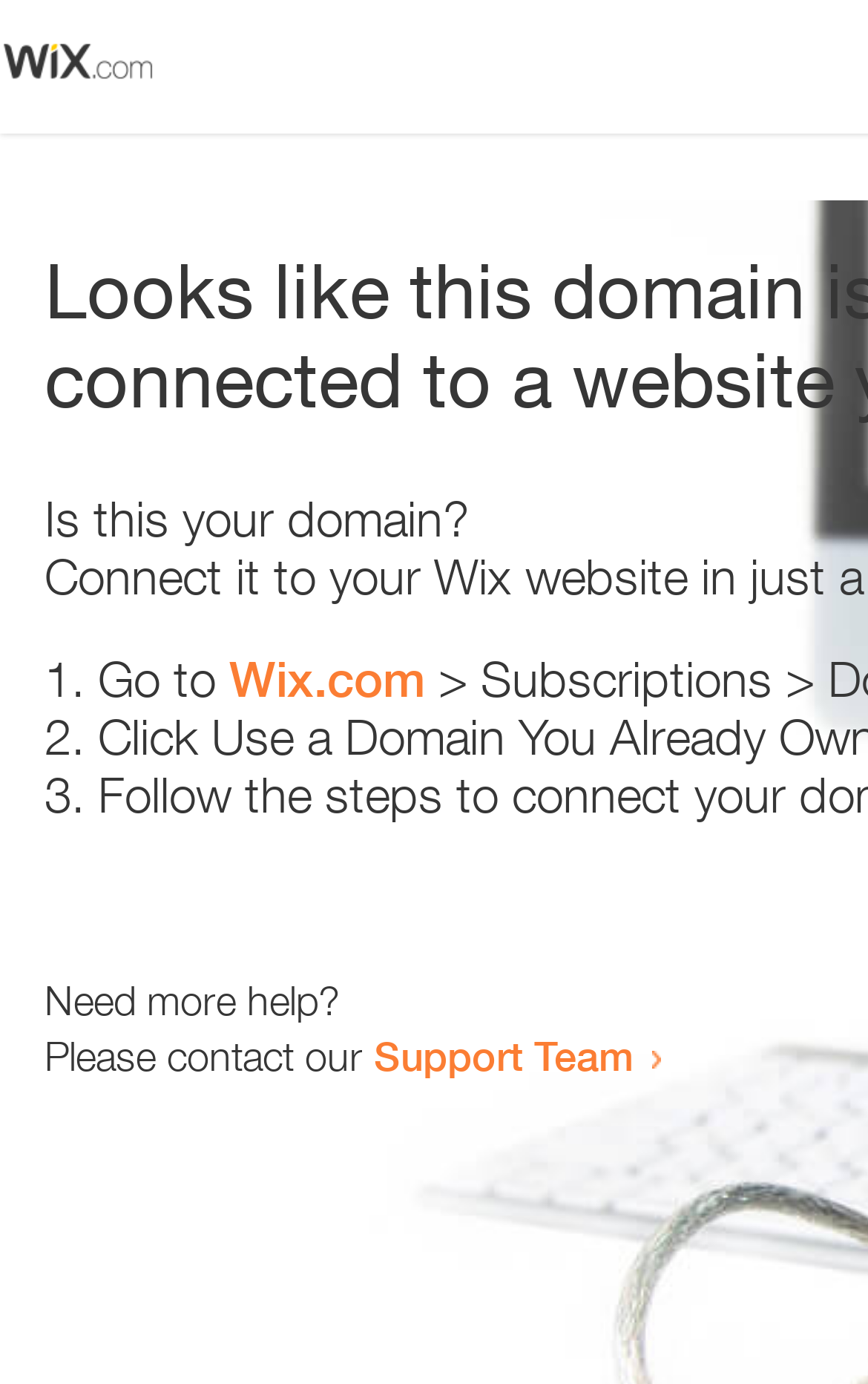How many list markers are present?
Look at the screenshot and give a one-word or phrase answer.

3